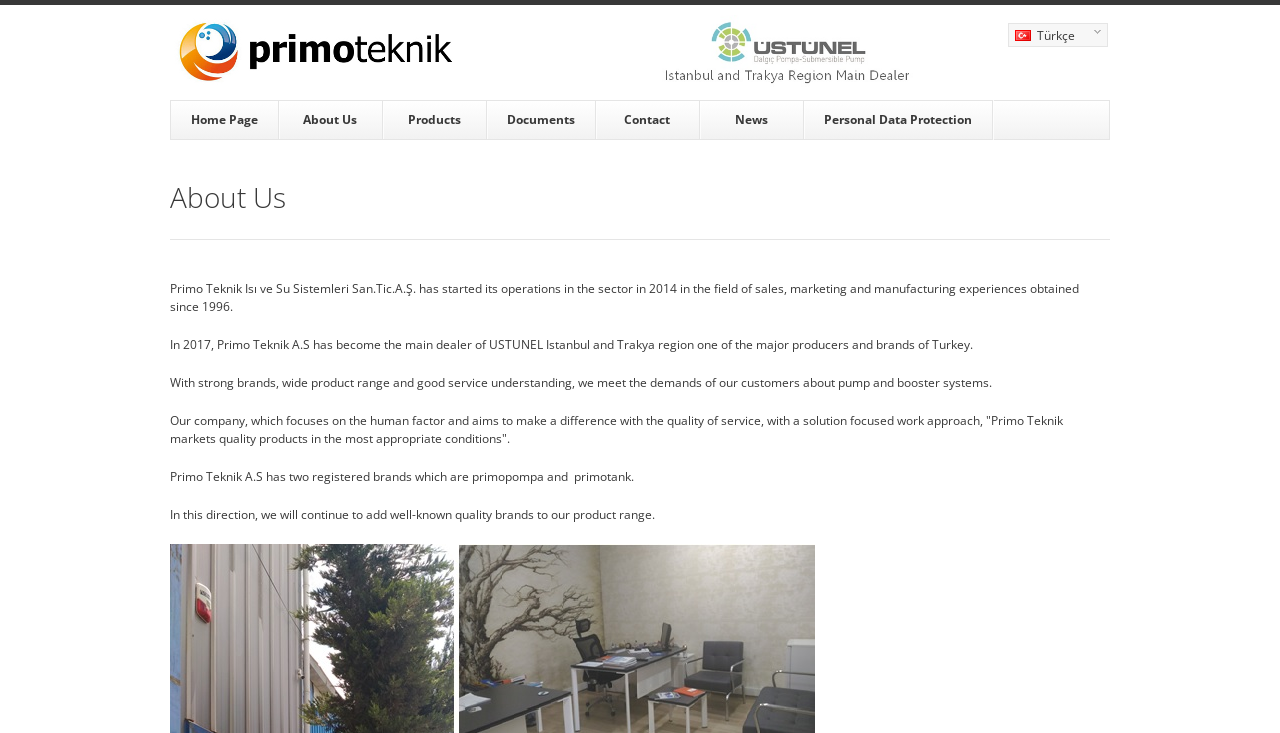Offer a detailed explanation of the webpage layout and contents.

The webpage is about the "About Us" section of a company, Primo Teknik Isı ve Su Sistemleri San.Tic.A.Ş. At the top, there is a heading with the company's name and a logo, accompanied by an image of the company's name in Turkish, "Üstünel İstanbul ve Trakya Ana Bayii". 

To the top right, there is a language selection link, "Türkçe »". Below the heading, there is a navigation menu with links to "Home Page", "About Us", "Products", "Documents", "Contact", "News", and "Personal Data Protection". 

The main content of the page is divided into four paragraphs. The first paragraph introduces the company, stating that it started its operations in 2014 and has experience in sales, marketing, and manufacturing since 1996. The second paragraph mentions that the company became the main dealer of USTUNEL Istanbul and Trakya region in 2017. 

The third paragraph explains that the company meets the demands of its customers with strong brands, a wide product range, and good service. The fourth paragraph highlights the company's focus on the human factor and its aim to make a difference with the quality of service. 

Additionally, the company mentions that it has two registered brands, primopompa and primotank, and plans to add more well-known quality brands to its product range.